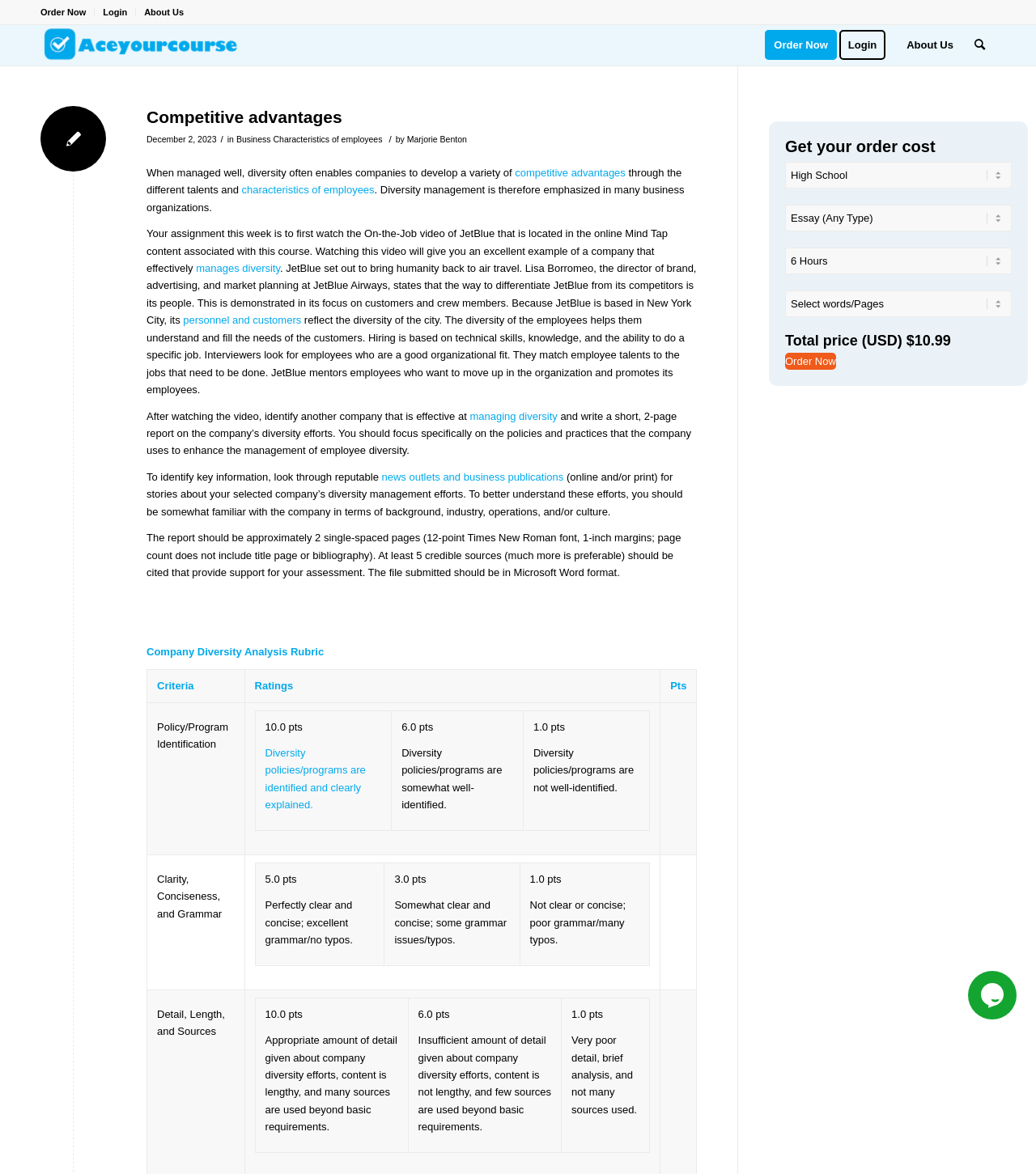Identify and provide the bounding box coordinates of the UI element described: "news outlets and business publications". The coordinates should be formatted as [left, top, right, bottom], with each number being a float between 0 and 1.

[0.368, 0.401, 0.544, 0.411]